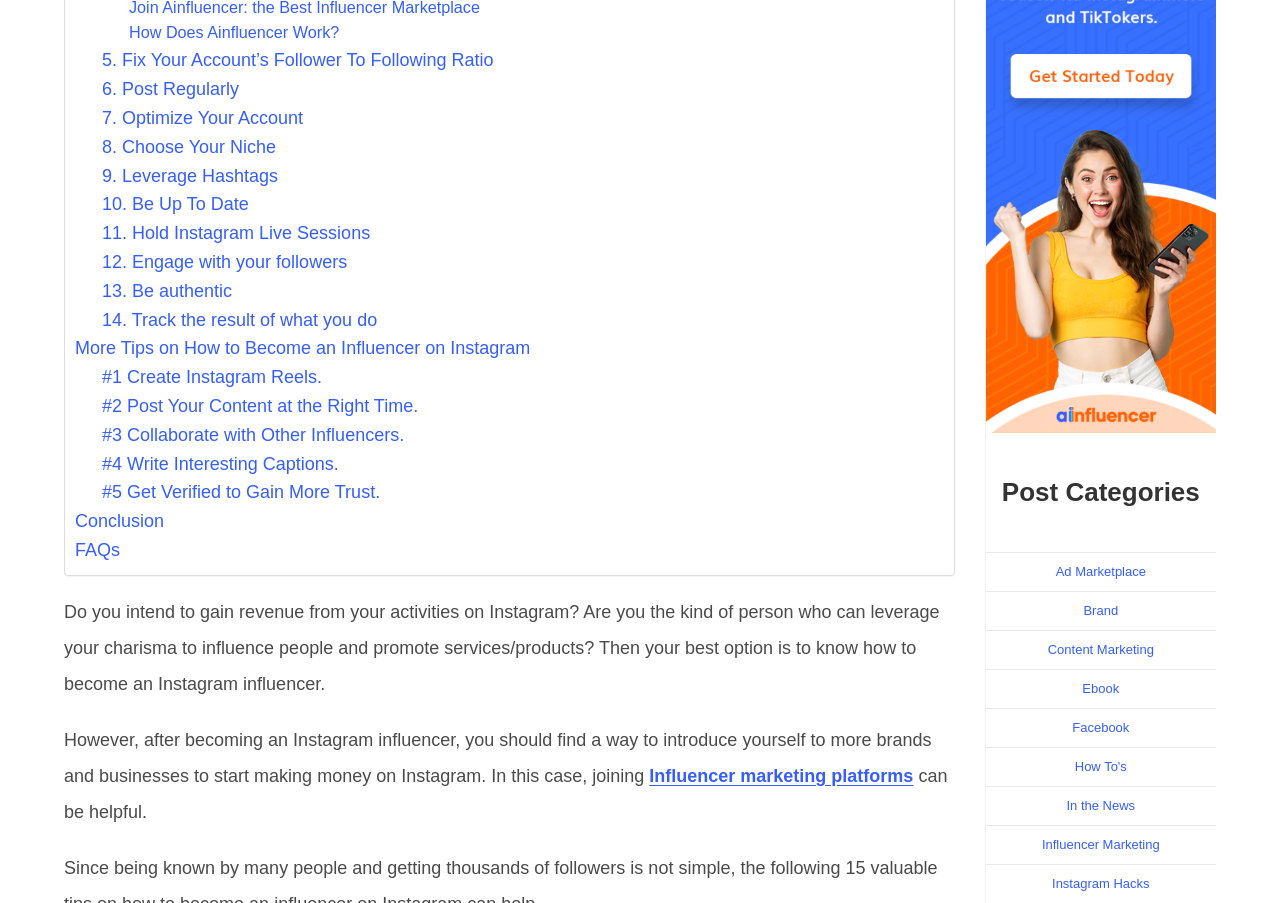For the following element description, predict the bounding box coordinates in the format (top-left x, top-left y, bottom-right x, bottom-right y). All values should be floating point numbers between 0 and 1. Description: 10. Be Up To Date

[0.08, 0.211, 0.194, 0.243]